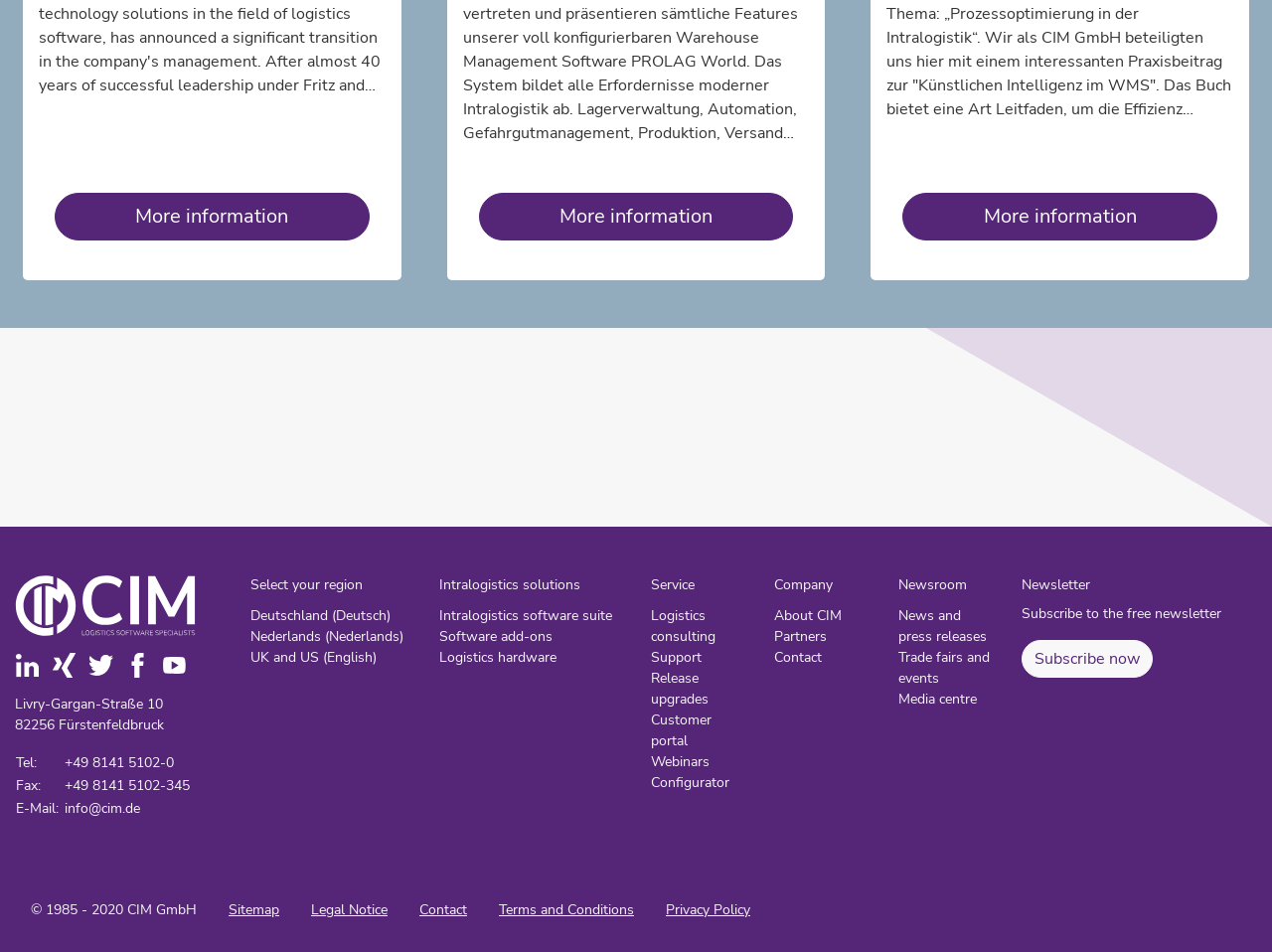Find the bounding box coordinates of the element you need to click on to perform this action: 'Learn more about Intralogistics software suite'. The coordinates should be represented by four float values between 0 and 1, in the format [left, top, right, bottom].

[0.345, 0.637, 0.481, 0.657]